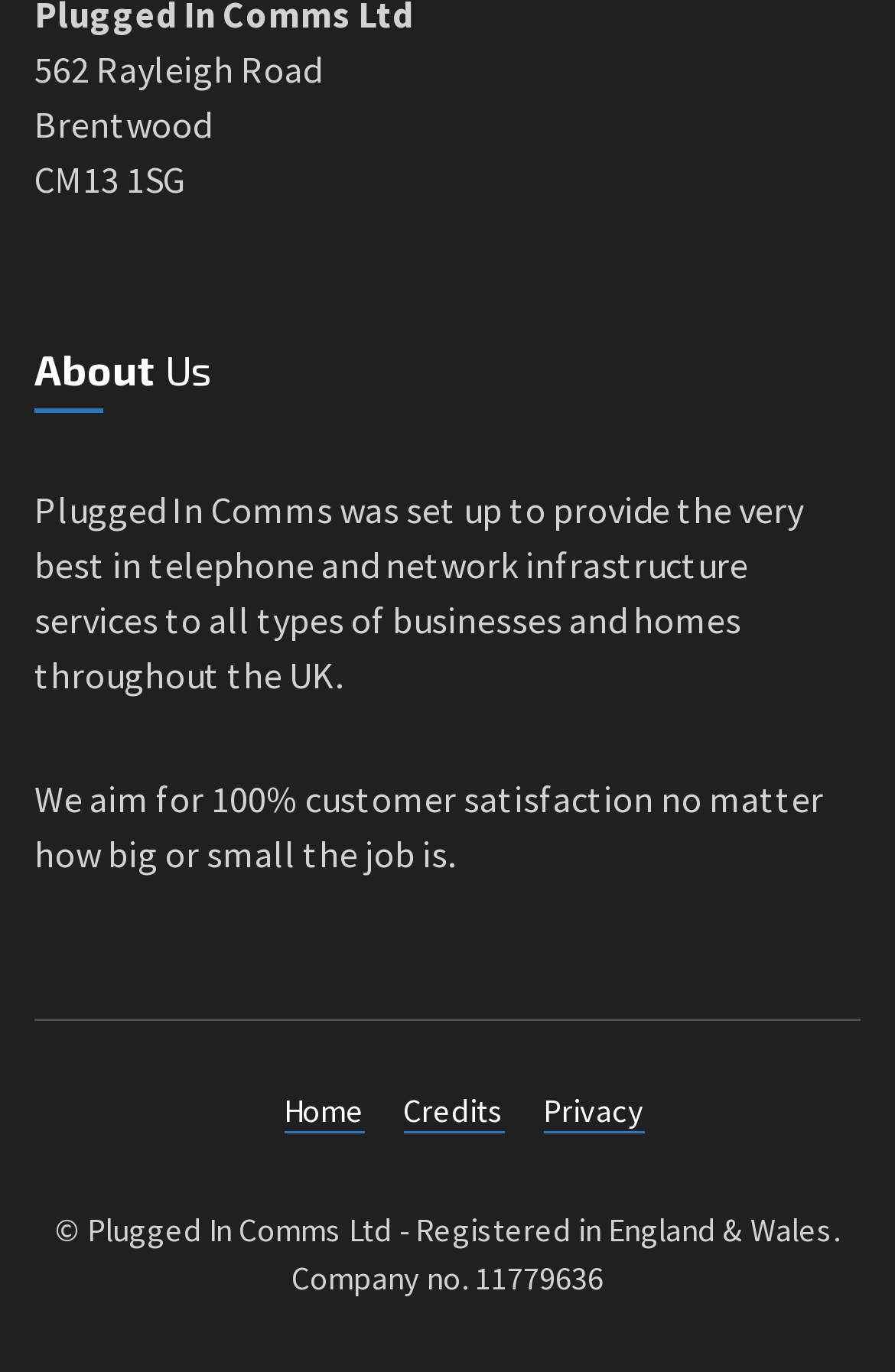What is the company's registration number?
From the image, respond with a single word or phrase.

11779636